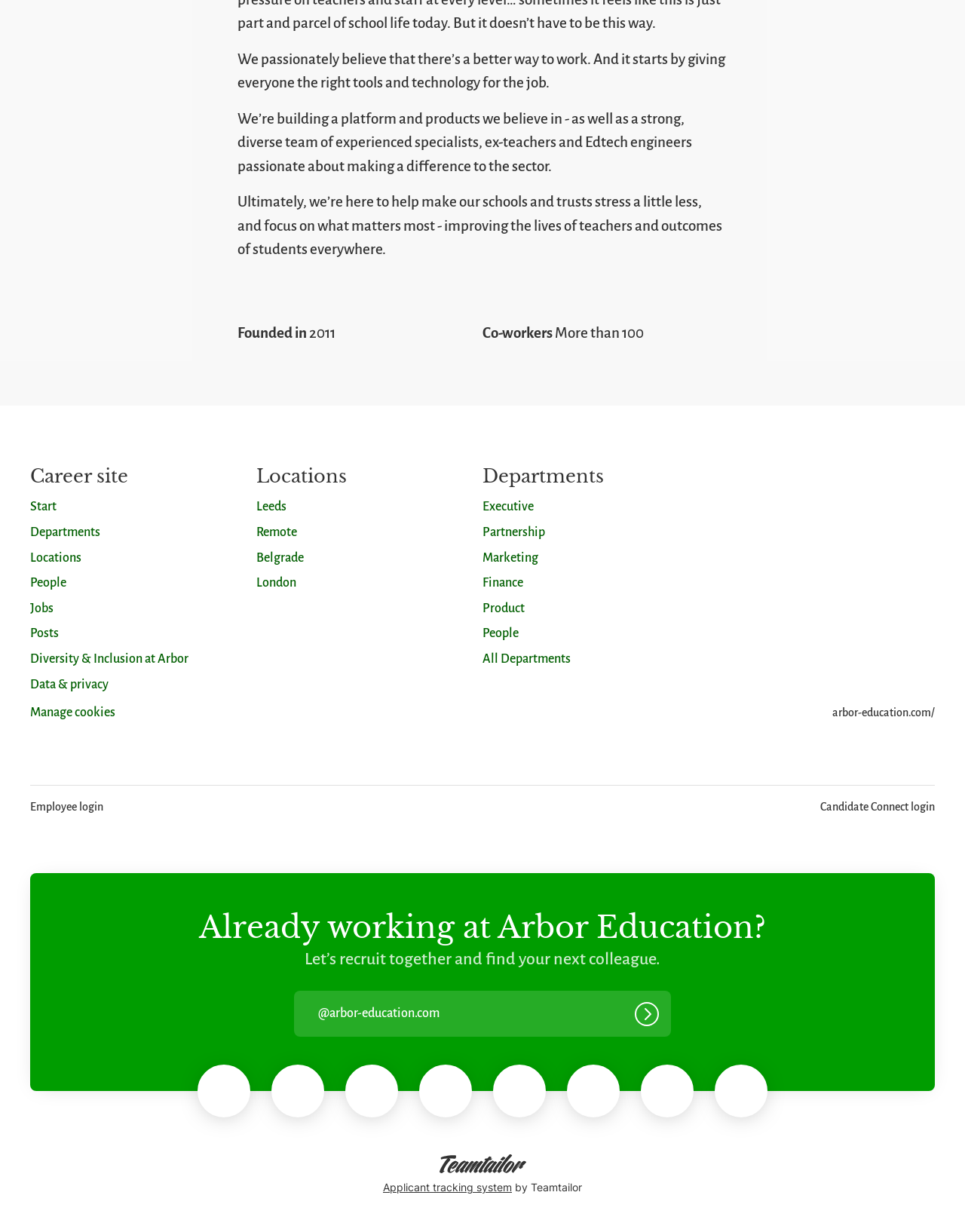Locate the bounding box coordinates of the area that needs to be clicked to fulfill the following instruction: "Enter email address in the input field". The coordinates should be in the format of four float numbers between 0 and 1, namely [left, top, right, bottom].

[0.305, 0.804, 0.695, 0.842]